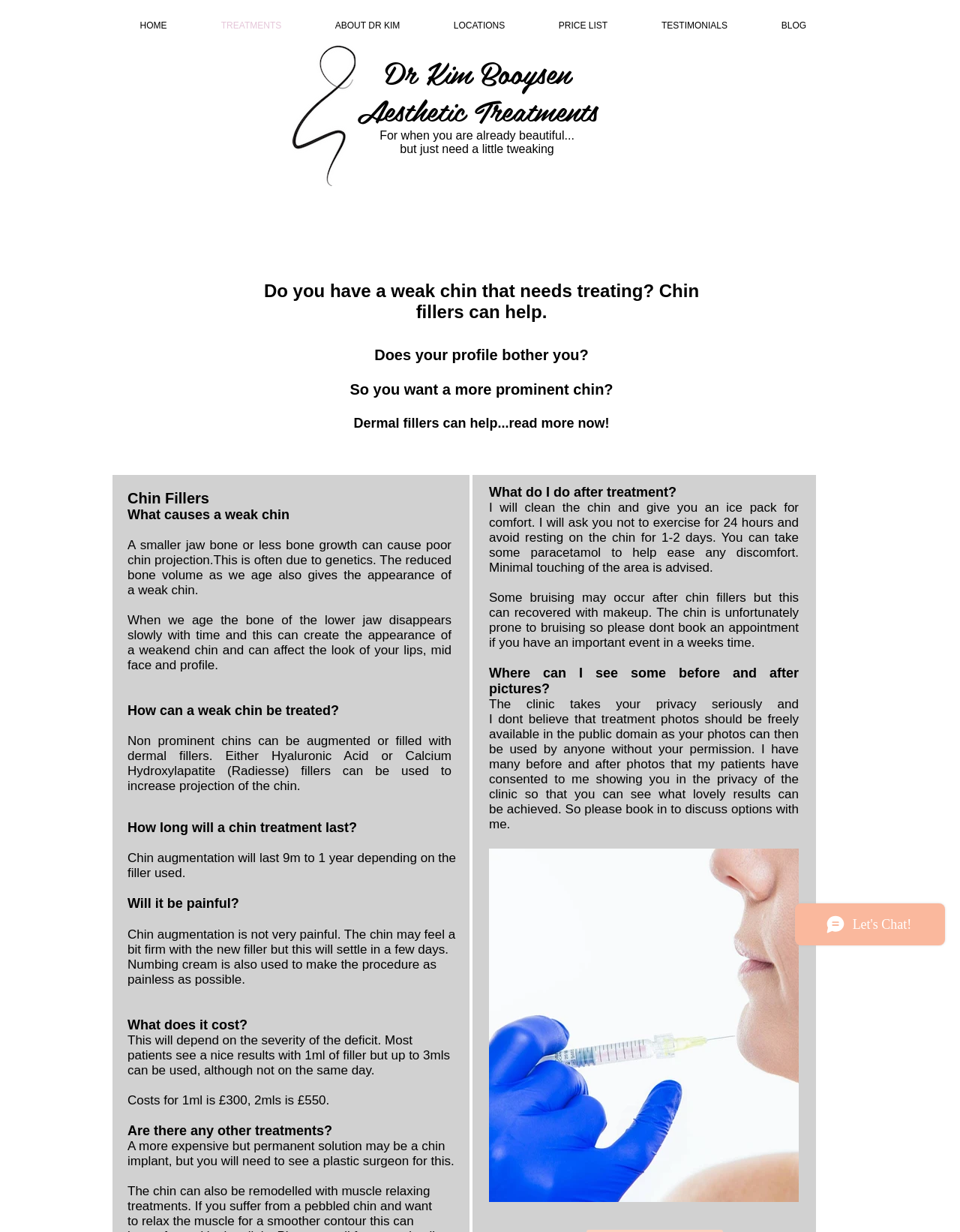What is the cost of 1ml of filler?
Provide an in-depth and detailed answer to the question.

The cost of 1ml of filler is mentioned in the static text element 'Costs for 1ml is £300, 2mls is £550.' with bounding box coordinates [0.133, 0.887, 0.343, 0.899].